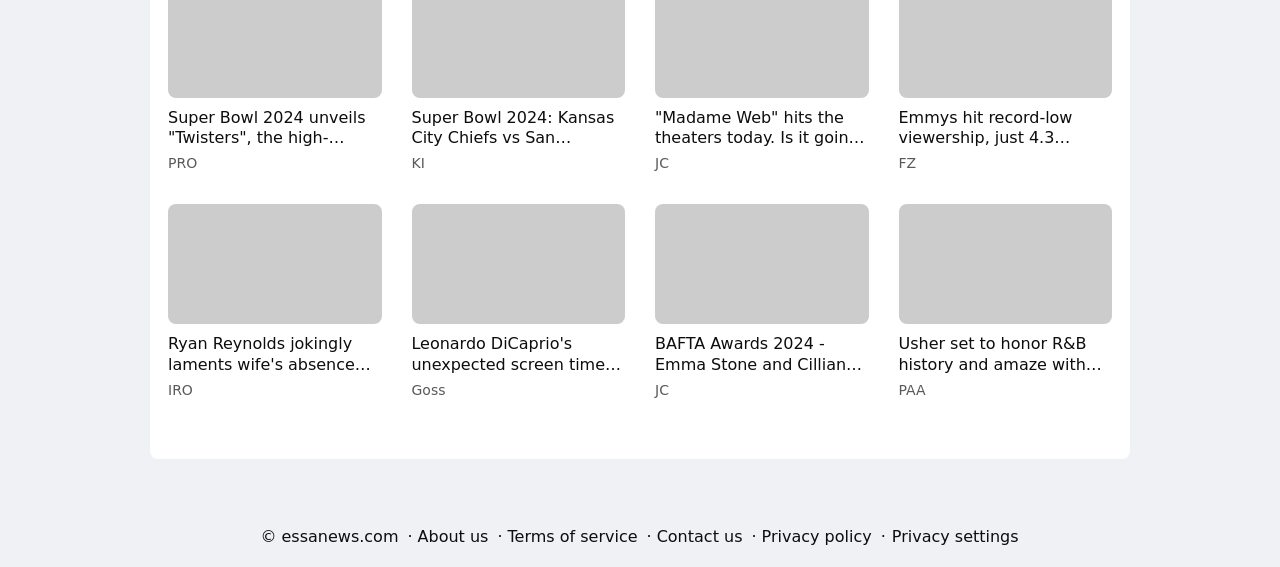Identify the bounding box coordinates of the region I need to click to complete this instruction: "Go to Next page".

None